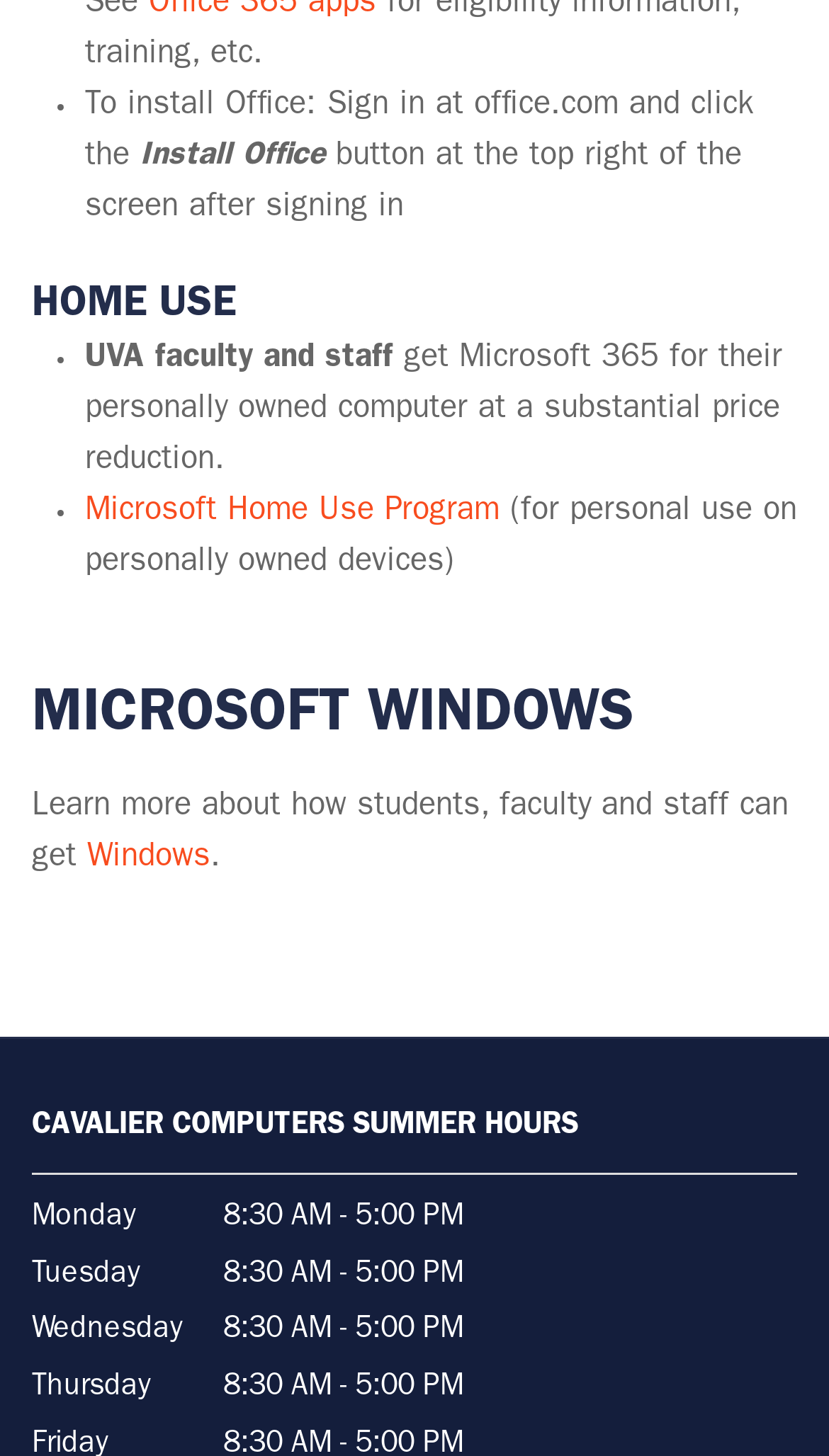Using details from the image, please answer the following question comprehensively:
What is the name of the program for personal use on personally owned devices?

The link 'Microsoft Home Use Program' is described as being 'for personal use on personally owned devices'.